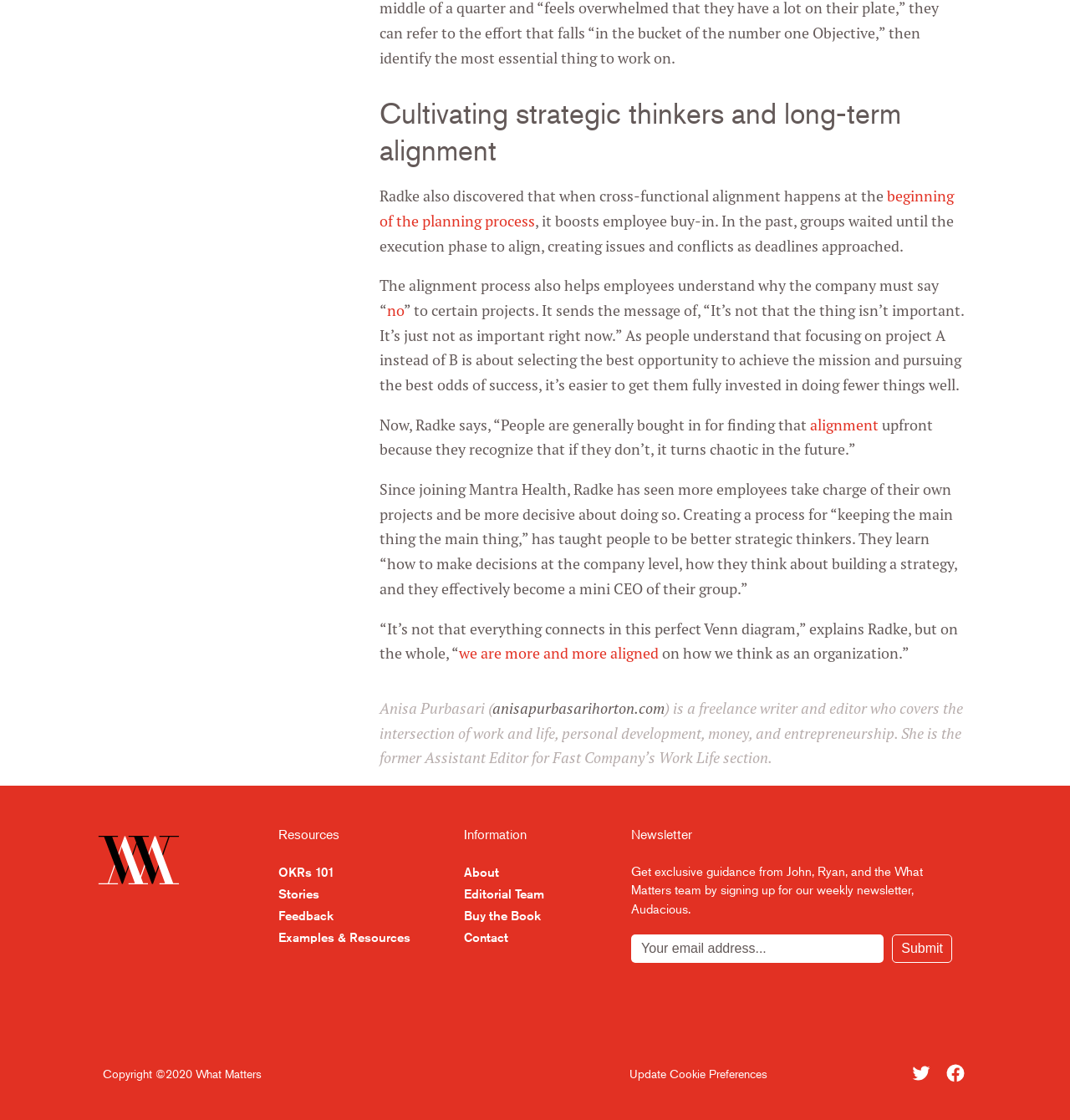What is the benefit of cross-functional alignment?
Can you provide a detailed and comprehensive answer to the question?

According to the article, when cross-functional alignment happens at the beginning of the planning process, it boosts employee buy-in, as stated in the sentence 'Radke also discovered that when cross-functional alignment happens at the beginning of the planning process, it boosts employee buy-in'.